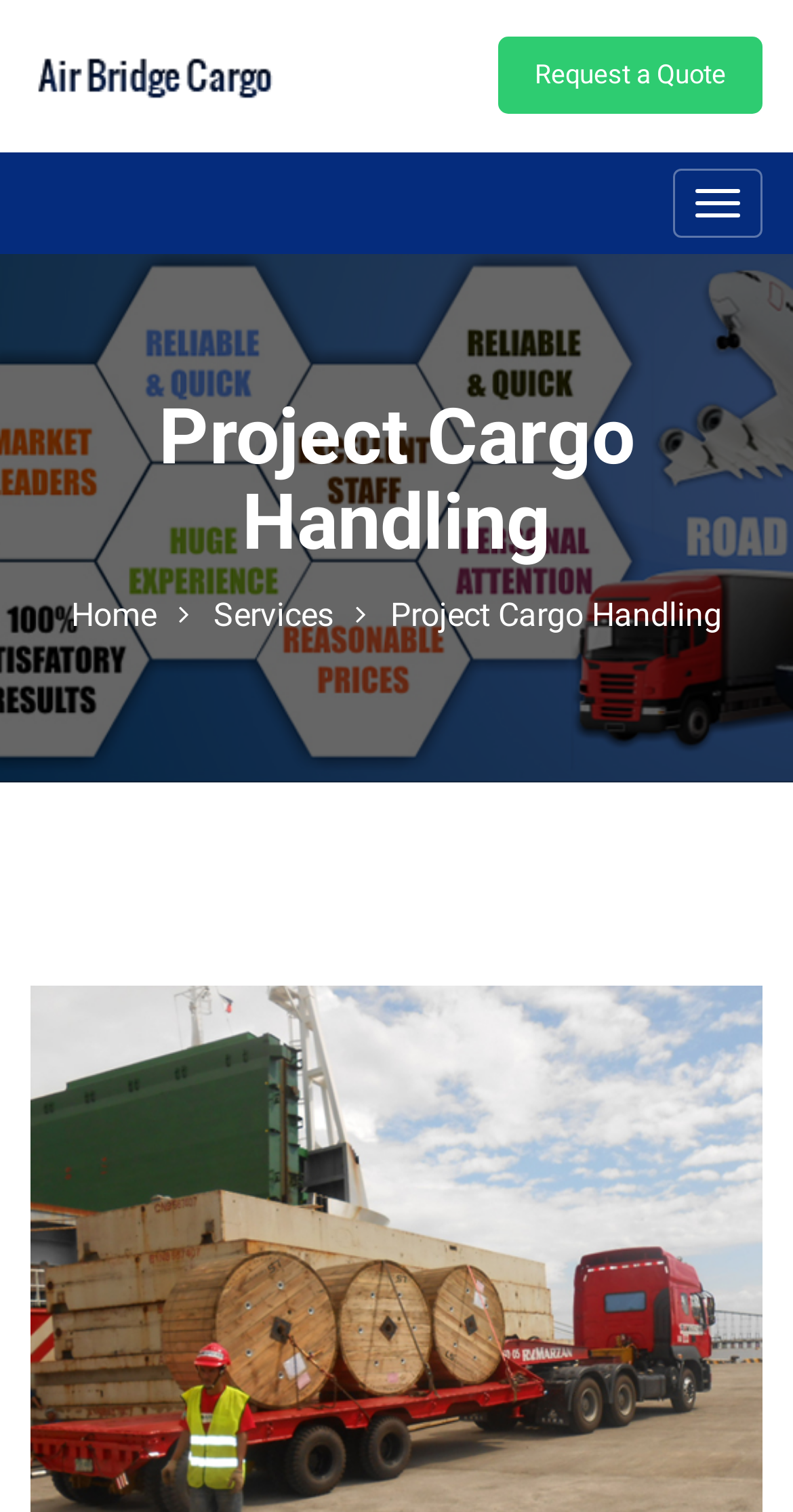Detail the webpage's structure and highlights in your description.

The webpage is about Project Cargo Handling services provided by Air Bridge Cargo. At the top left, there is a logo of Air Bridge Cargo, which is an image with a link to the company's website. Below the logo, there is a heading that reads "Project Cargo Handling". 

To the right of the logo, there are three links: "Home", "Services", and "Project Cargo Handling". The "Project Cargo Handling" link is the longest and spans almost half of the width of the page. 

At the top right, there is a button to toggle navigation, which is not expanded. Next to the button, there is a link to "Request a Quote". 

The webpage's main content is not explicitly described in the provided accessibility tree, but based on the meta description, it likely discusses the expertise and care required for project cargo handling and how Air Bridge Cargo can handle complex cargo.